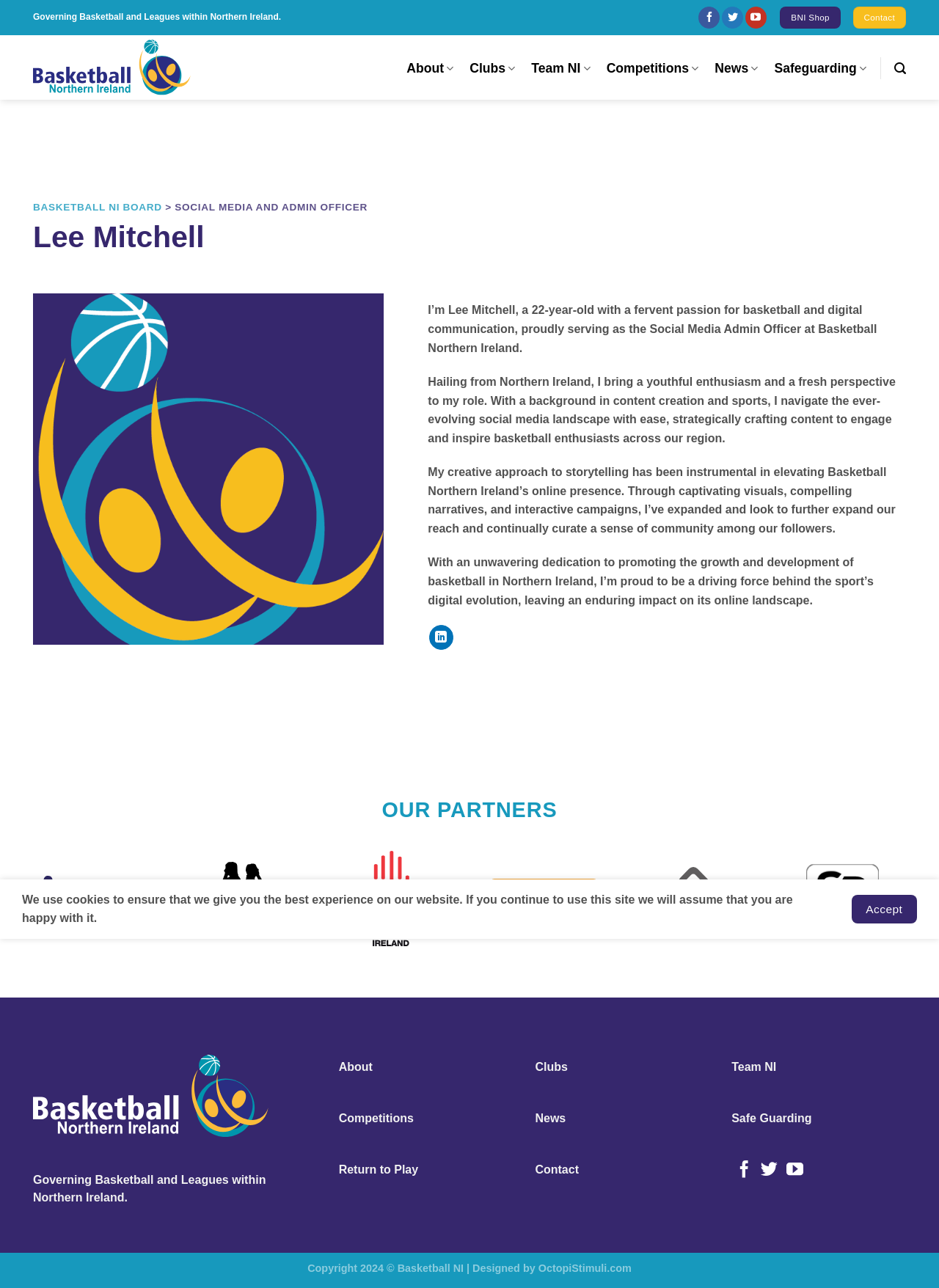Describe every aspect of the webpage in a detailed manner.

The webpage is about Lee Mitchell, a 22-year-old who serves as the Social Media Admin Officer at Basketball Northern Ireland. At the top of the page, there is a link to skip to the content, followed by a brief description of Basketball Northern Ireland's role in governing basketball and leagues within Northern Ireland. 

On the top-right corner, there are links to follow Basketball Northern Ireland on various social media platforms, including Facebook, Twitter, YouTube, and a link to the BNI Shop. Next to these links, there is a link to the Contact page.

Below these links, there is a main section that contains a heading "BASKETBALL NI BOARD > SOCIAL MEDIA AND ADMIN OFFICER" followed by a link to the Basketball NI Board page. Underneath, there is a heading "Lee Mitchell" with a brief introduction to Lee Mitchell, including his background, role, and accomplishments in promoting basketball in Northern Ireland through digital communication.

The main section also contains three paragraphs of text that describe Lee Mitchell's approach to storytelling, his creative strategies for engaging basketball enthusiasts, and his dedication to promoting the growth and development of basketball in Northern Ireland.

On the bottom-left corner, there is a section titled "OUR PARTNERS" with a link to the same title. Below this section, there are links to various pages, including About, Clubs, Team NI, Competitions, News, Safeguarding, and Contact.

On the bottom-right corner, there are links to follow Basketball Northern Ireland on Facebook, Twitter, and YouTube, as well as a link to the Return to Play page. 

At the very bottom of the page, there is a copyright notice with a link to the designer's website, OctopiStimuli.com. There is also a link to go to the top of the page. Finally, there is a notice about the use of cookies on the website, with a link to accept the terms.